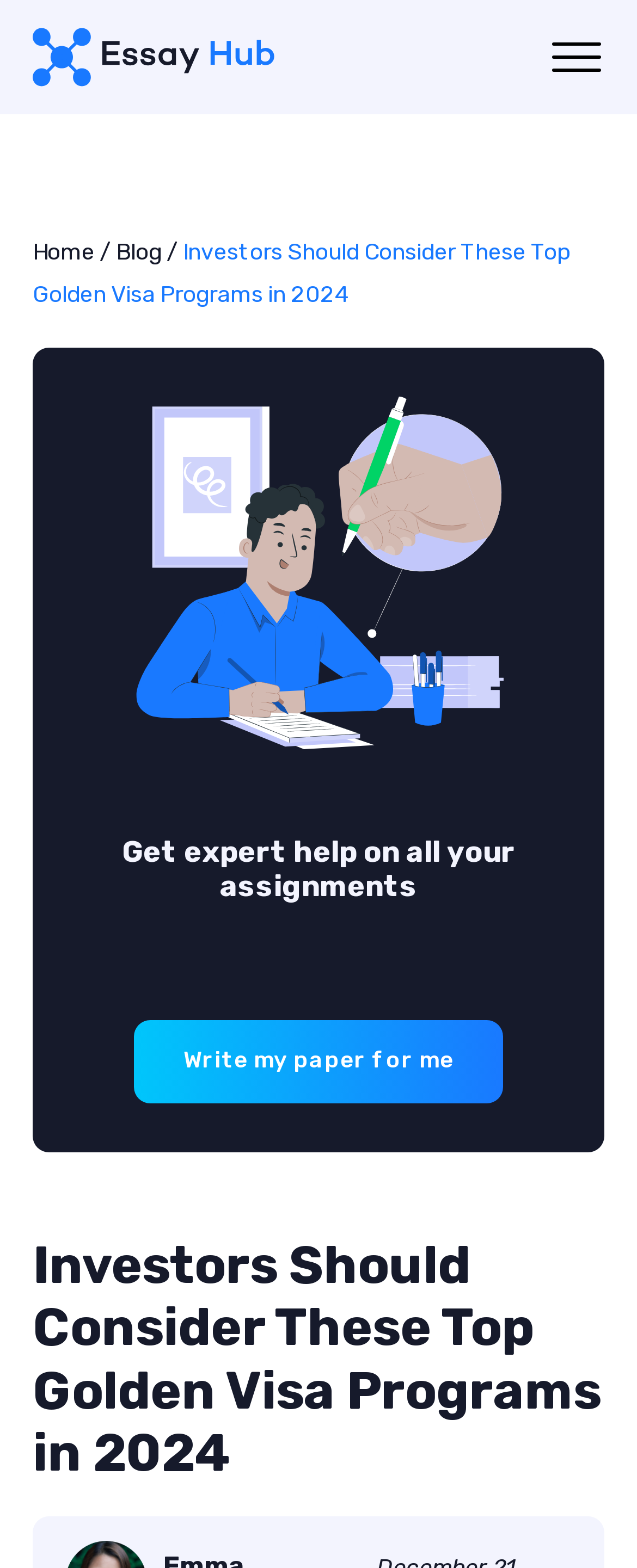What is the purpose of the 'Write my paper for me' link?
Using the image as a reference, give a one-word or short phrase answer.

Assignment help